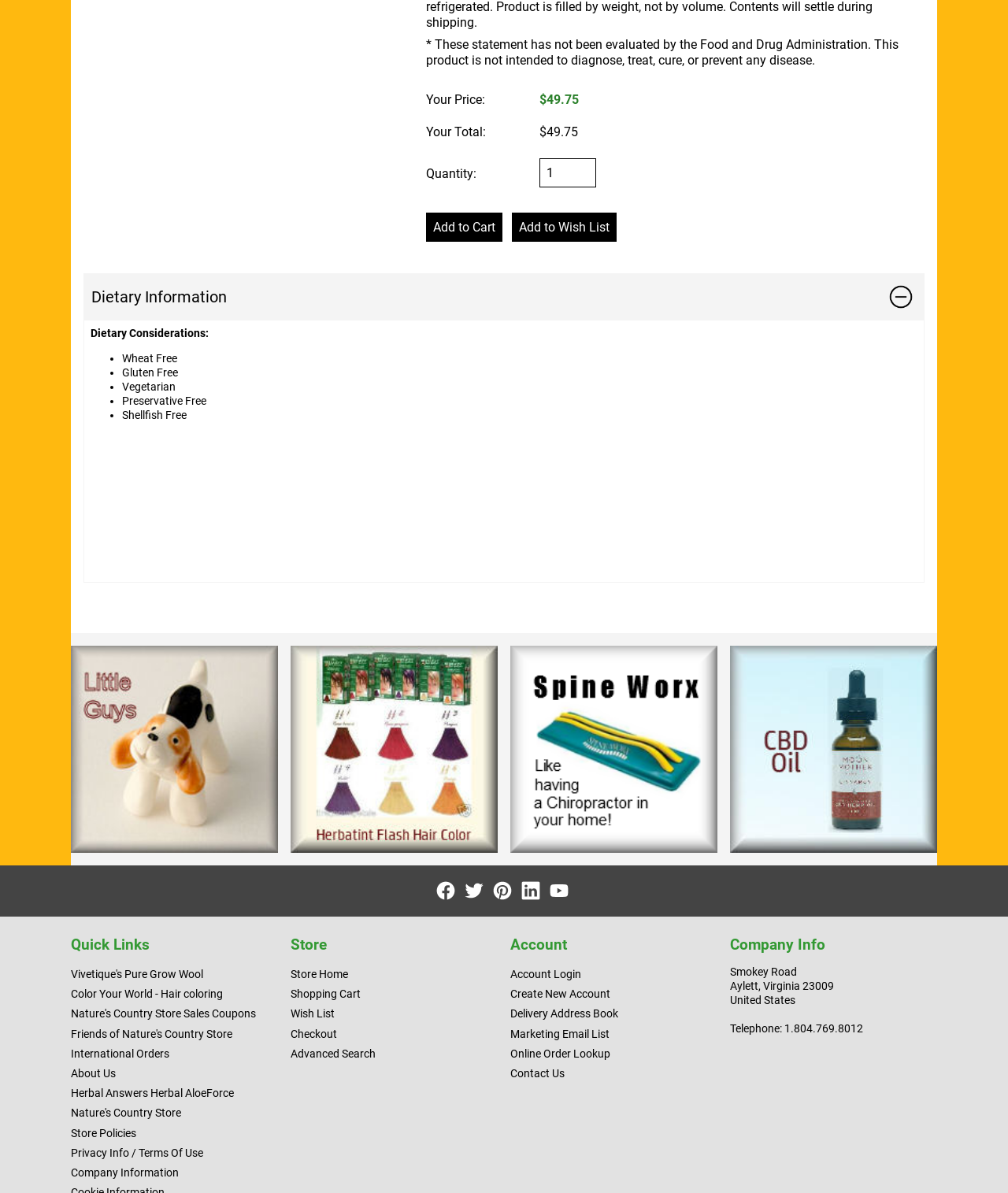What is the price of the product?
Please answer the question with as much detail as possible using the screenshot.

The price of the product is mentioned as 'Your Price:' followed by the amount '$49.75' on the webpage.